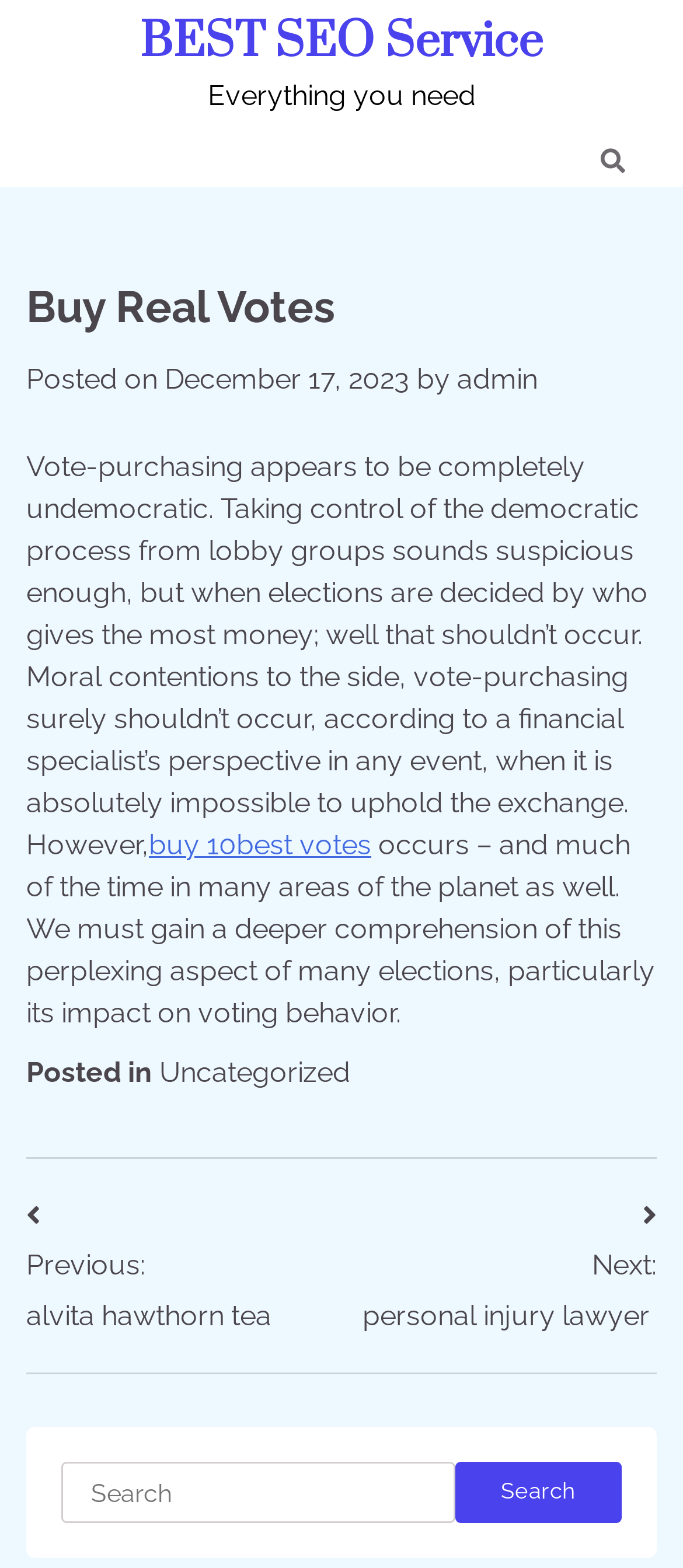Provide a single word or phrase answer to the question: 
What is the previous post?

alvita hawthorn tea